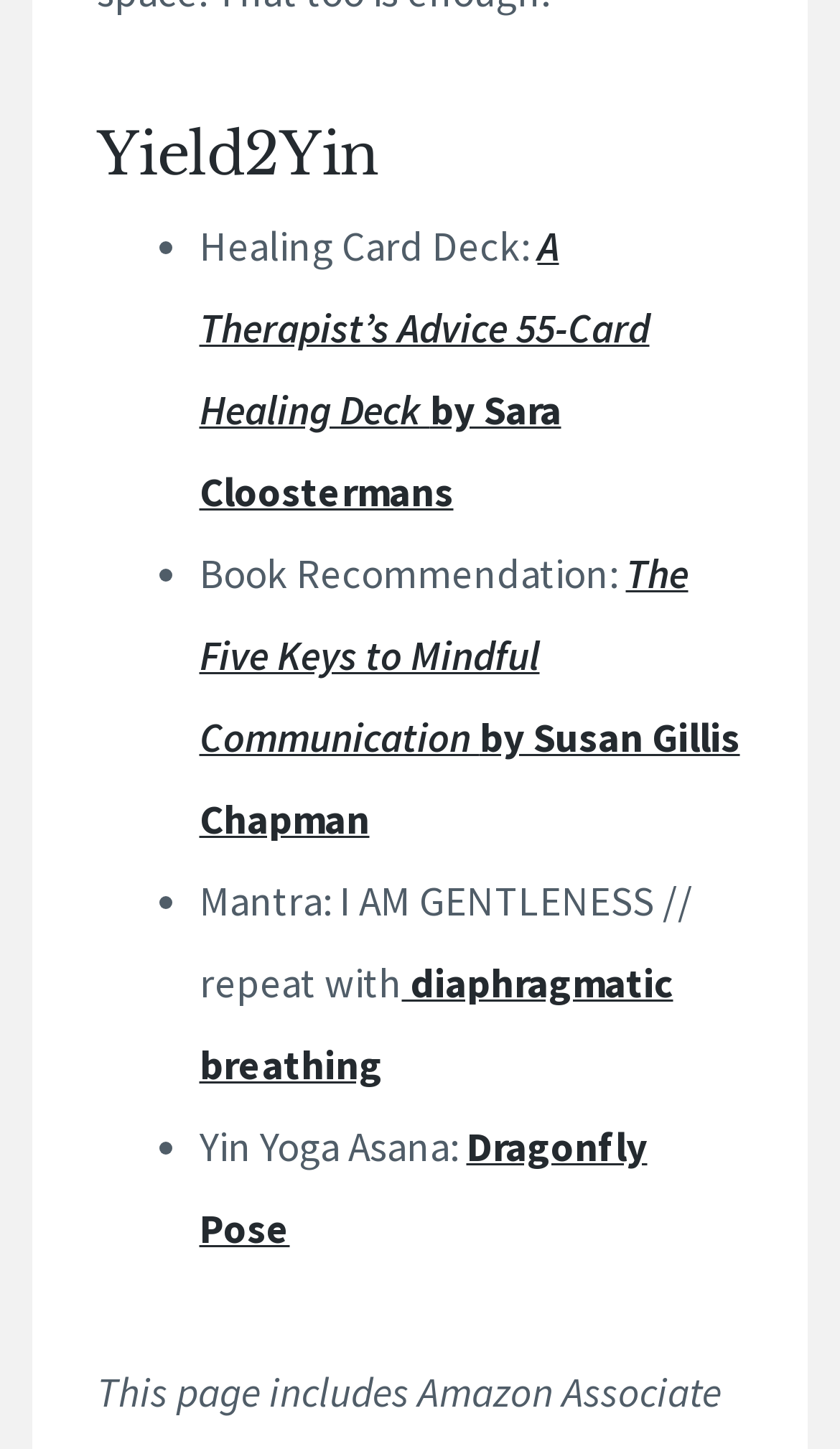What is the mantra mentioned?
Based on the image, please offer an in-depth response to the question.

I found the answer by looking at the text 'Mantra: I AM GENTLENESS // repeat with...'. The mantra mentioned is 'I AM GENTLENESS'.